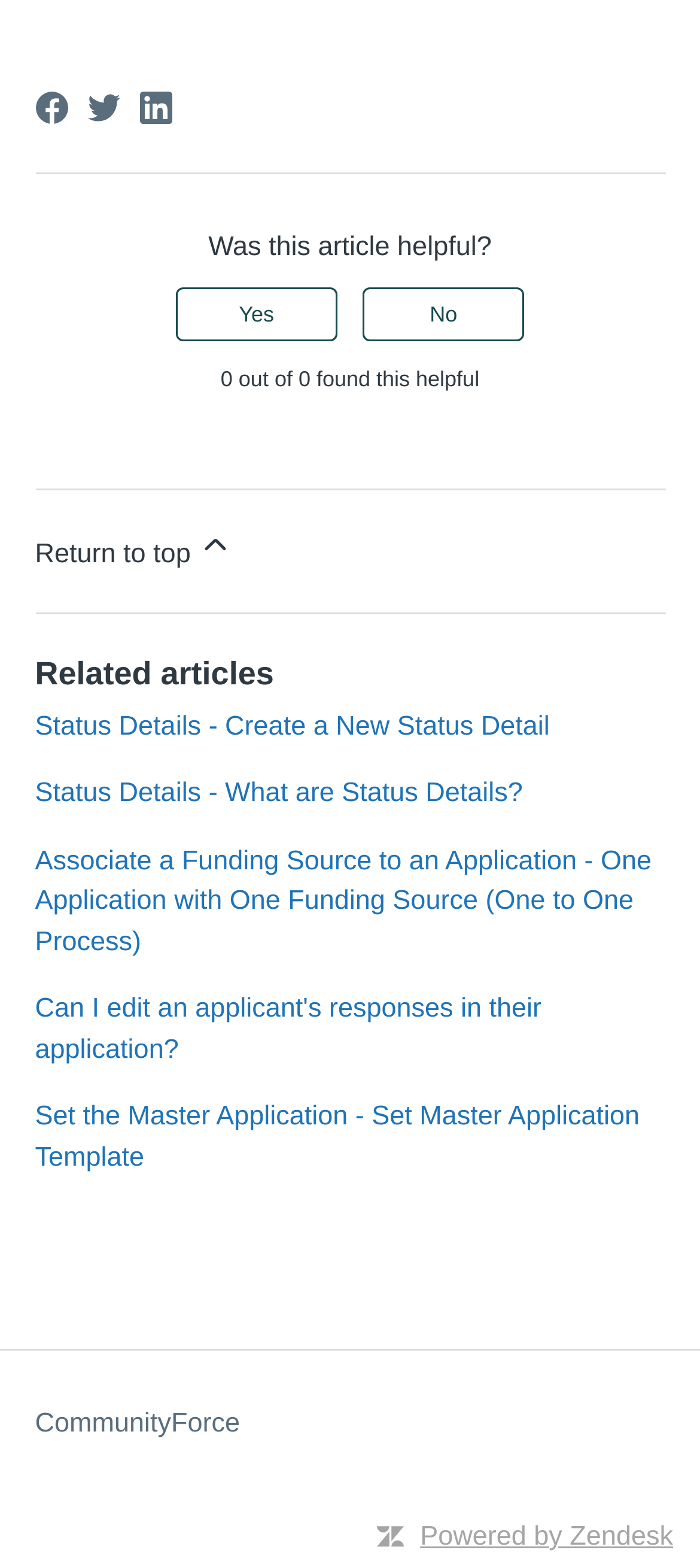Find the bounding box of the web element that fits this description: "Return to top".

[0.05, 0.313, 0.95, 0.391]